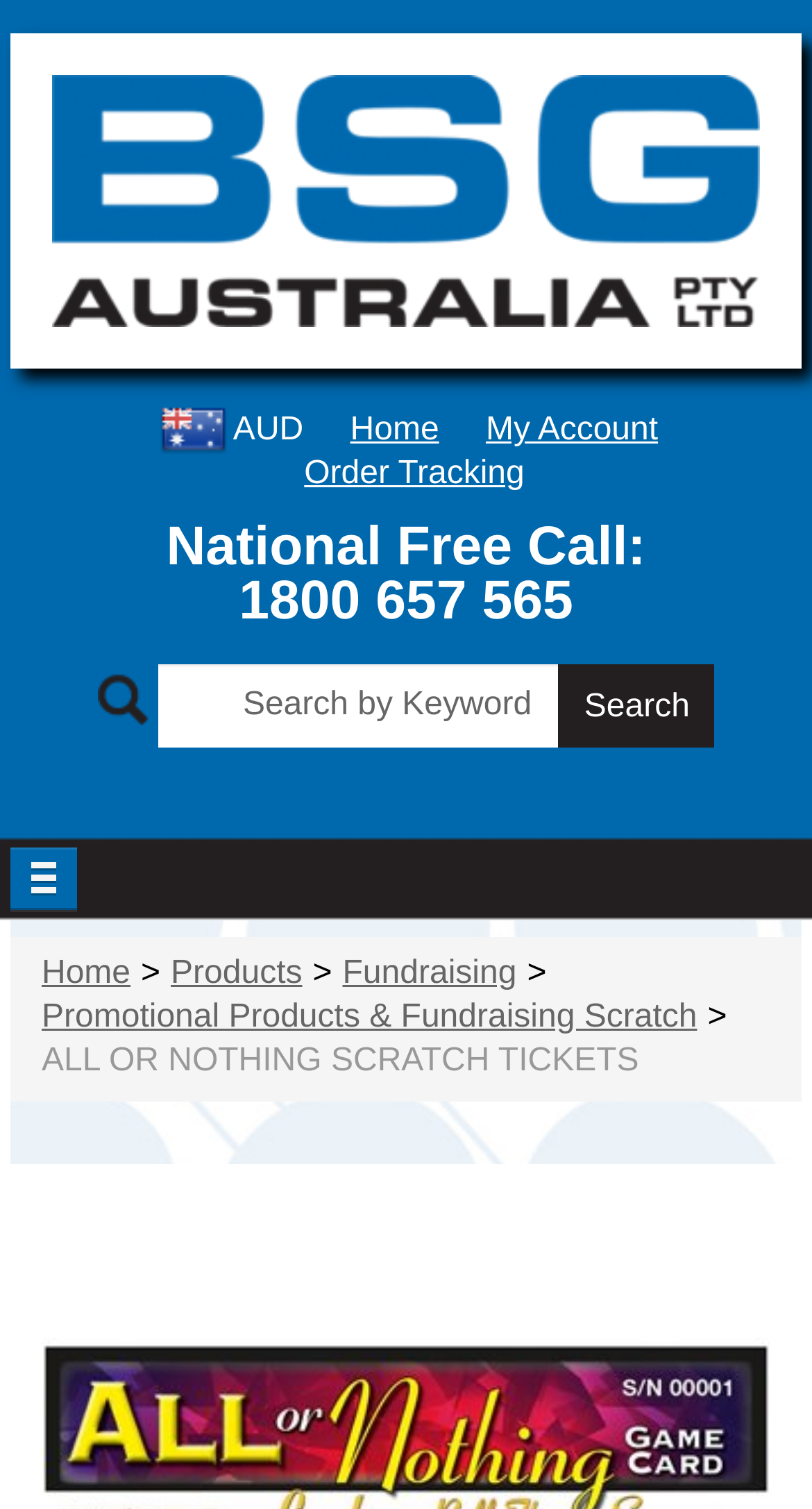Using the description "Order Tracking", predict the bounding box of the relevant HTML element.

[0.375, 0.302, 0.646, 0.326]